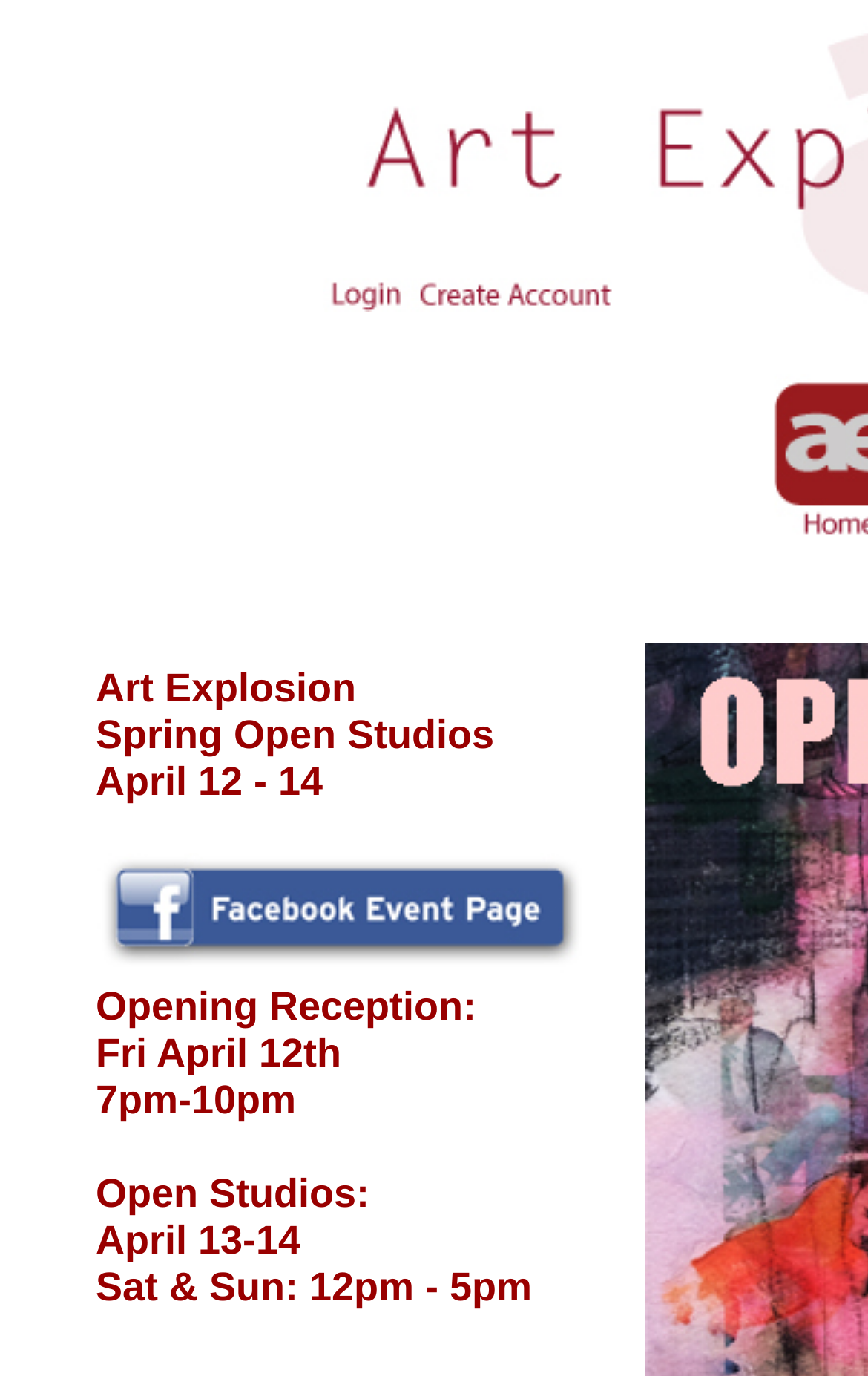From the screenshot, find the bounding box of the UI element matching this description: "Healthcare". Supply the bounding box coordinates in the form [left, top, right, bottom], each a float between 0 and 1.

None